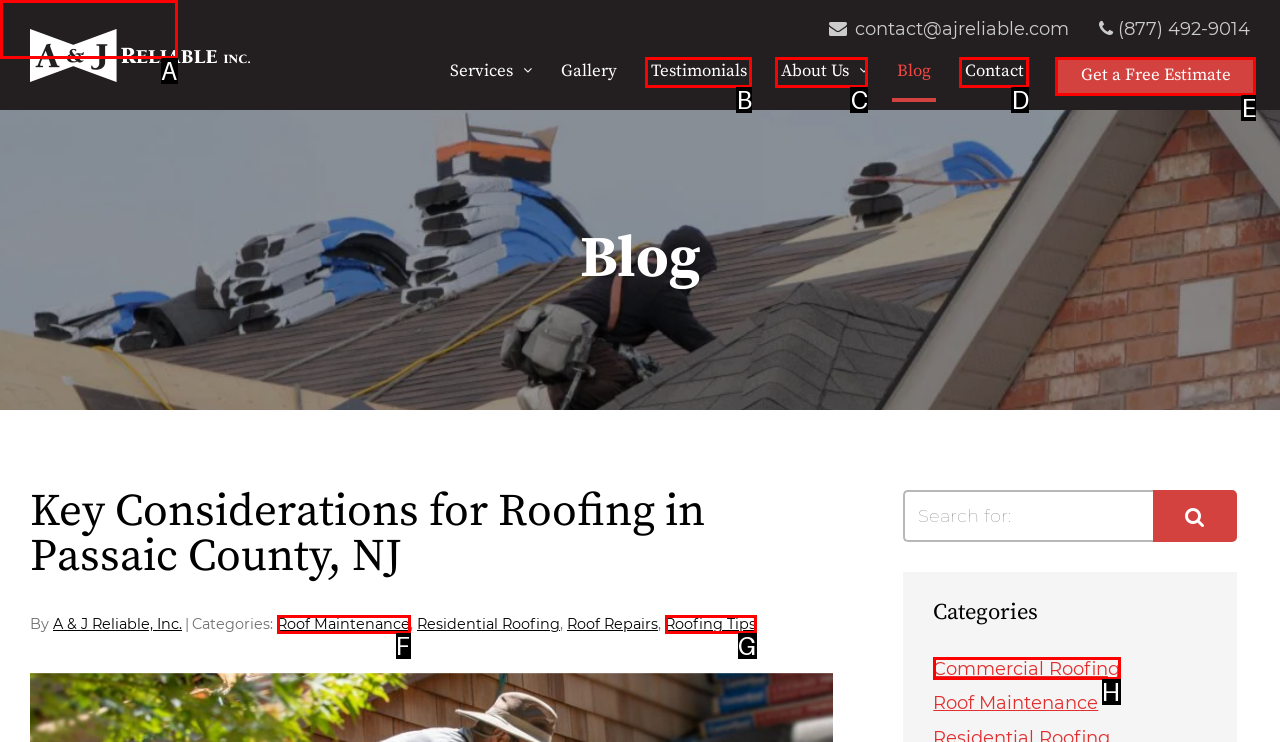Identify the letter of the UI element that corresponds to: Testimonials
Respond with the letter of the option directly.

B